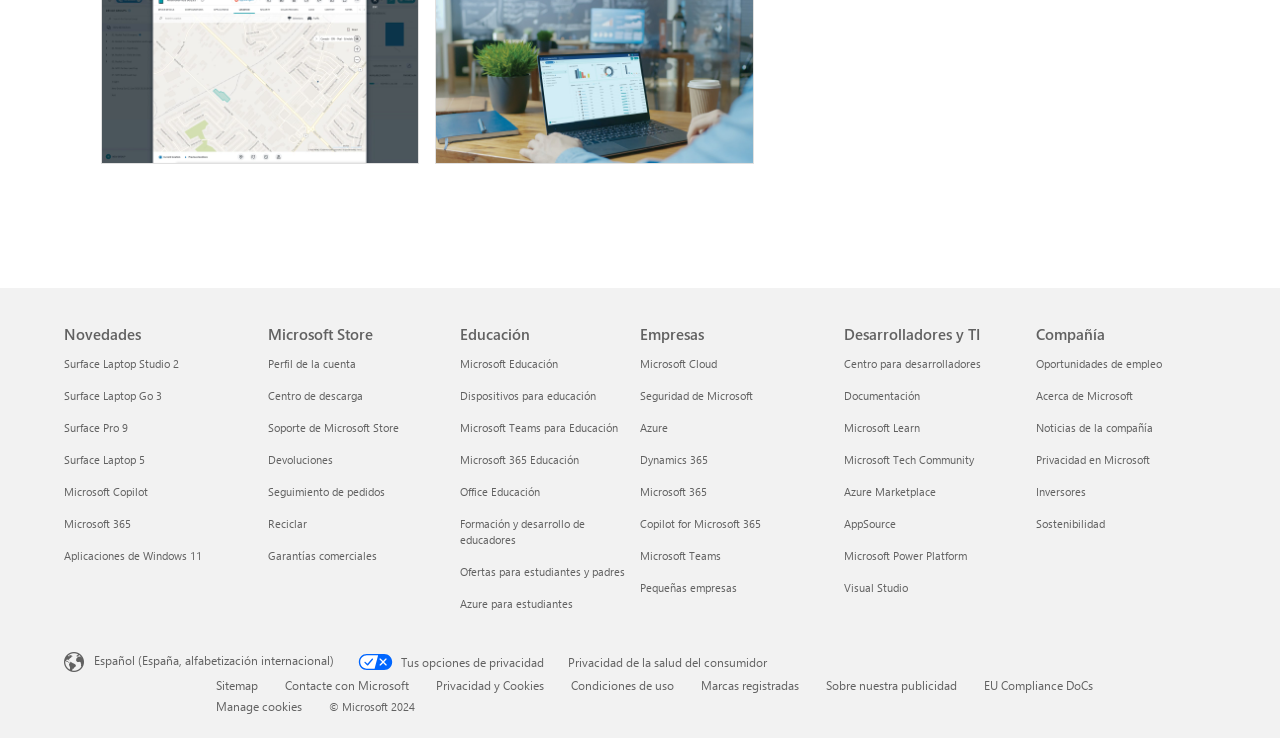Pinpoint the bounding box coordinates of the element you need to click to execute the following instruction: "Enter your email address". The bounding box should be represented by four float numbers between 0 and 1, in the format [left, top, right, bottom].

None